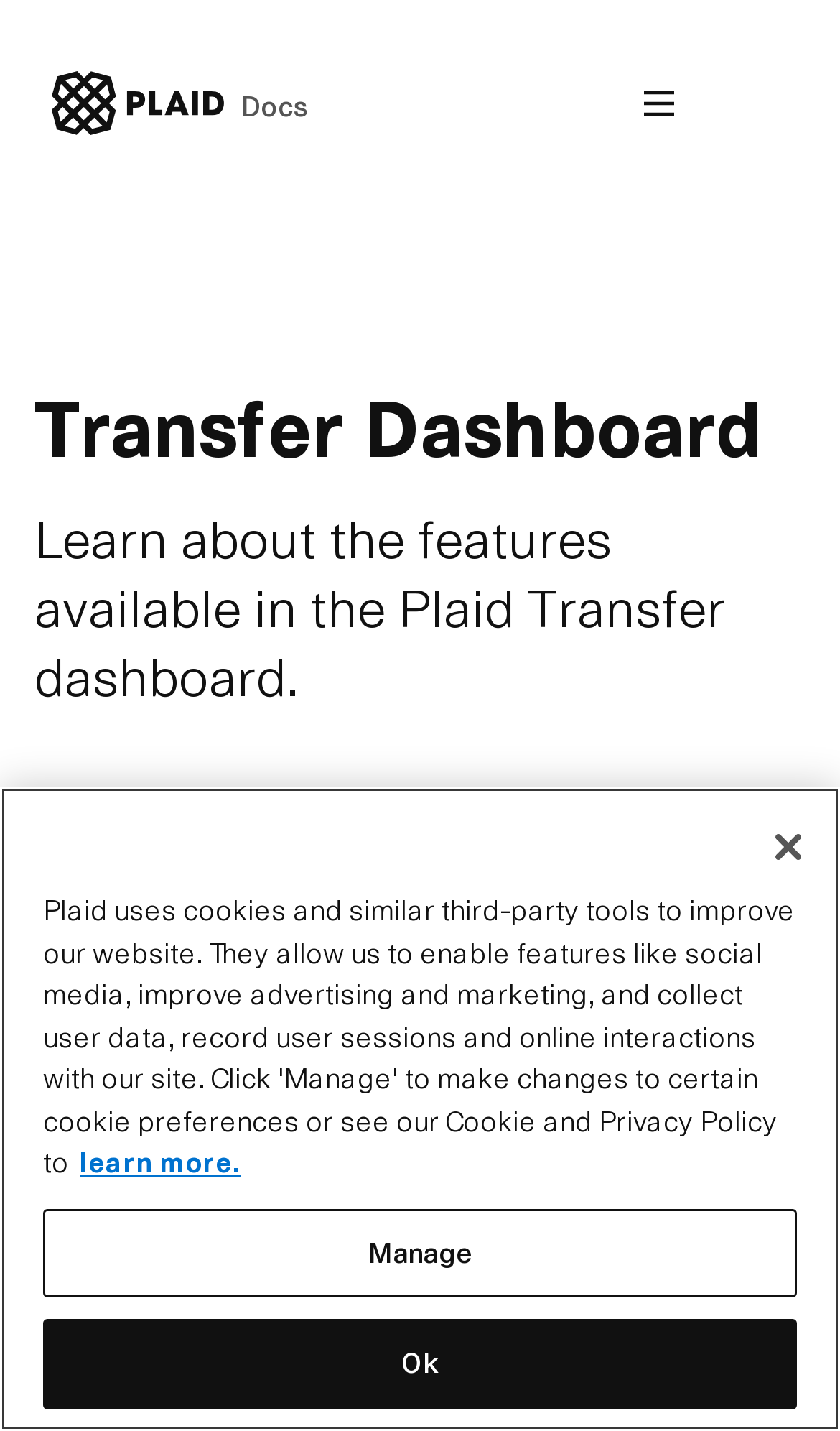What is the purpose of the navigation button?
Utilize the information in the image to give a detailed answer to the question.

The navigation button is located at the top right corner of the page and has a tooltip with the text 'Open nav', which suggests that the purpose of the button is to open the navigation menu.